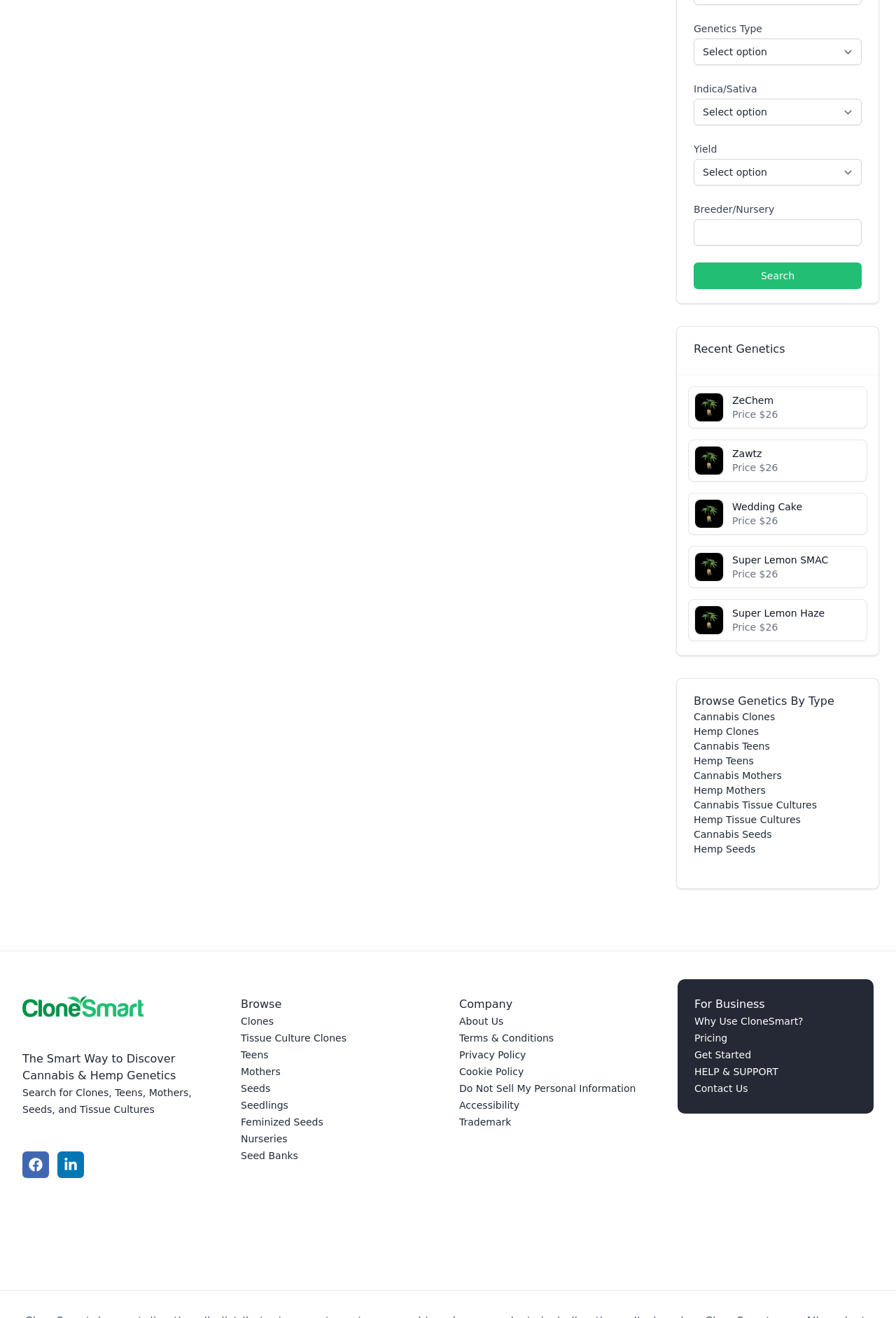Can you find the bounding box coordinates for the element that needs to be clicked to execute this instruction: "Select Genetics Type"? The coordinates should be given as four float numbers between 0 and 1, i.e., [left, top, right, bottom].

[0.774, 0.029, 0.962, 0.049]